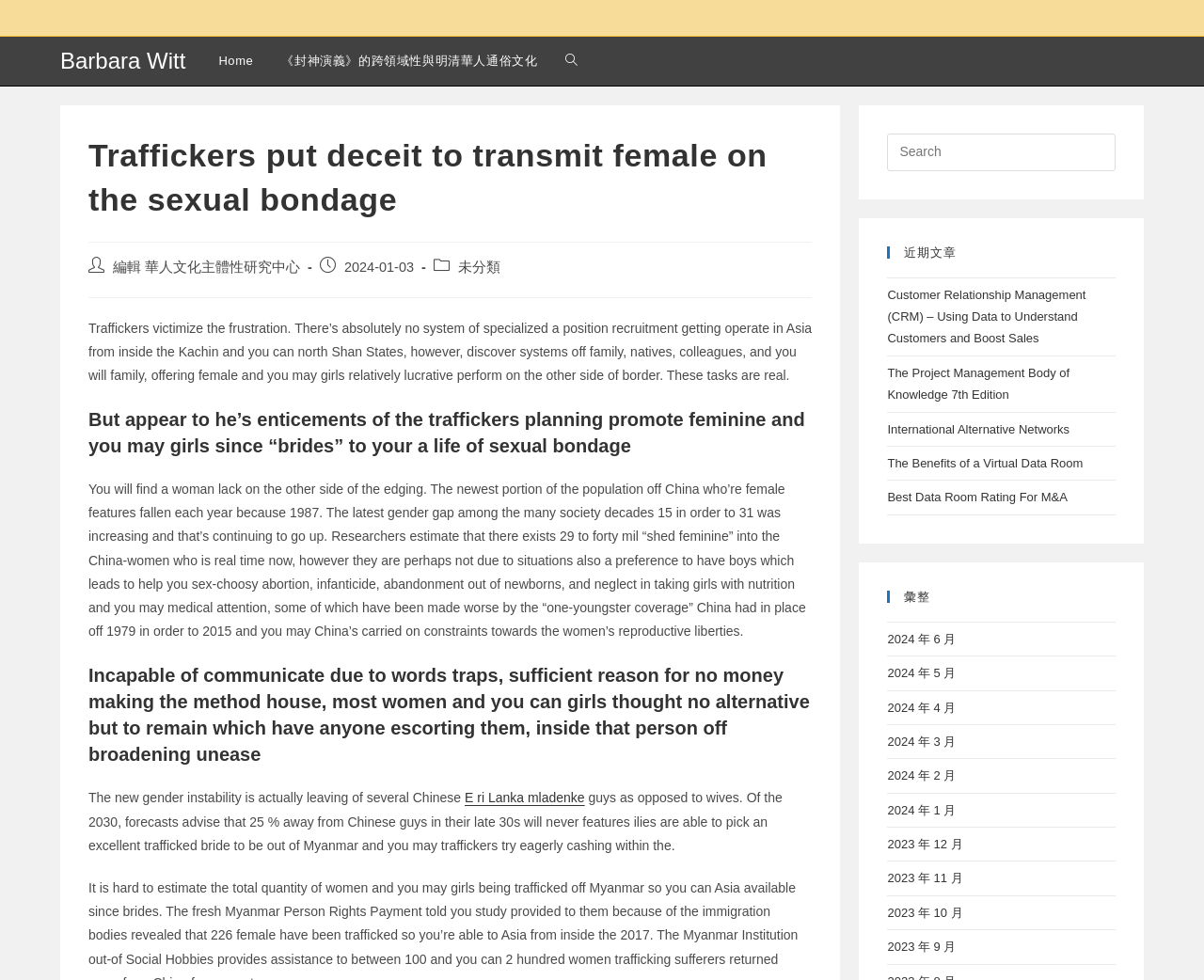Please determine the bounding box coordinates of the section I need to click to accomplish this instruction: "Click the 'Barbara Witt' link".

[0.05, 0.049, 0.154, 0.075]